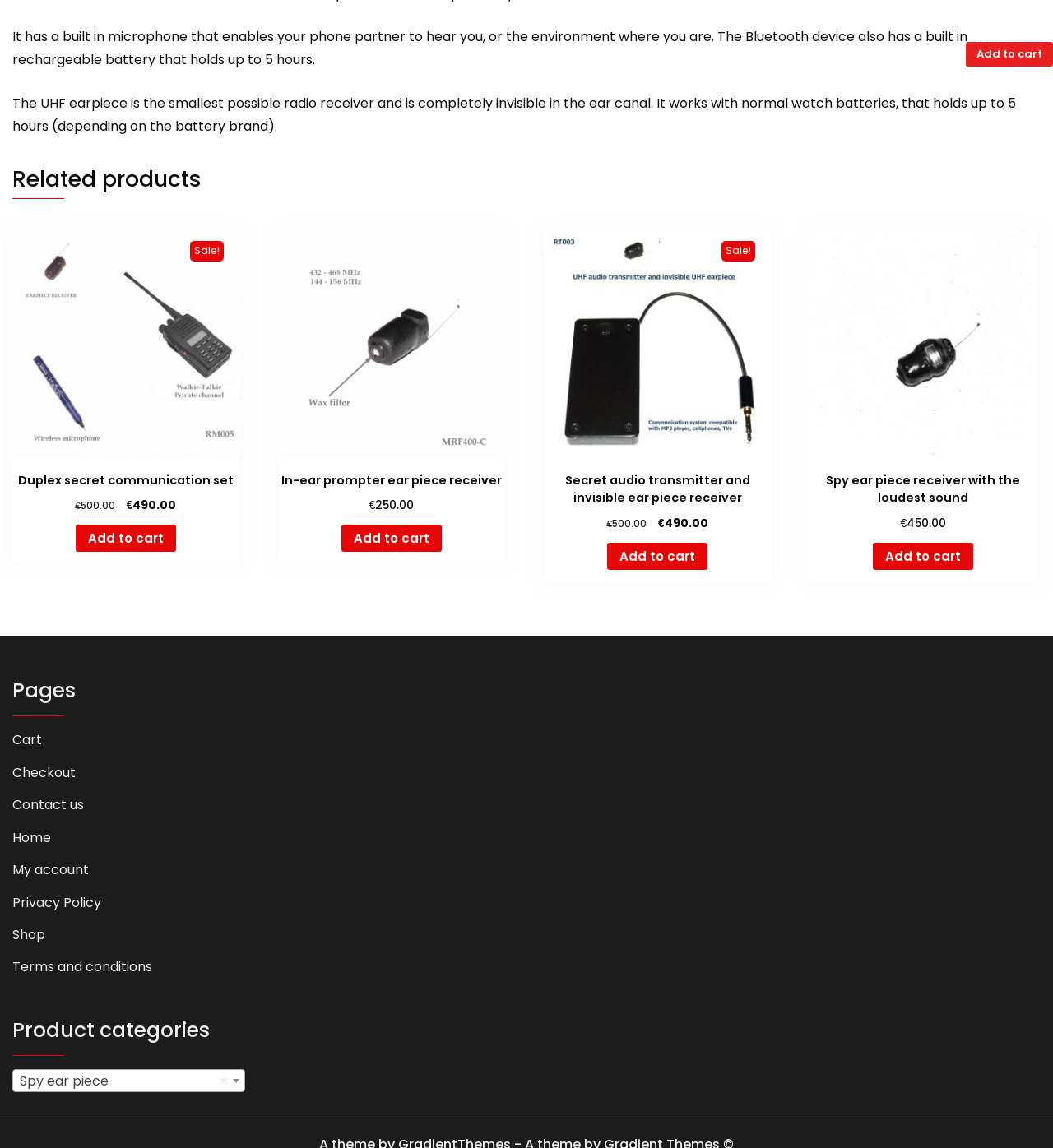What is the name of the product with the loudest sound?
Please look at the screenshot and answer using one word or phrase.

Spy ear piece receiver with the loudest sound